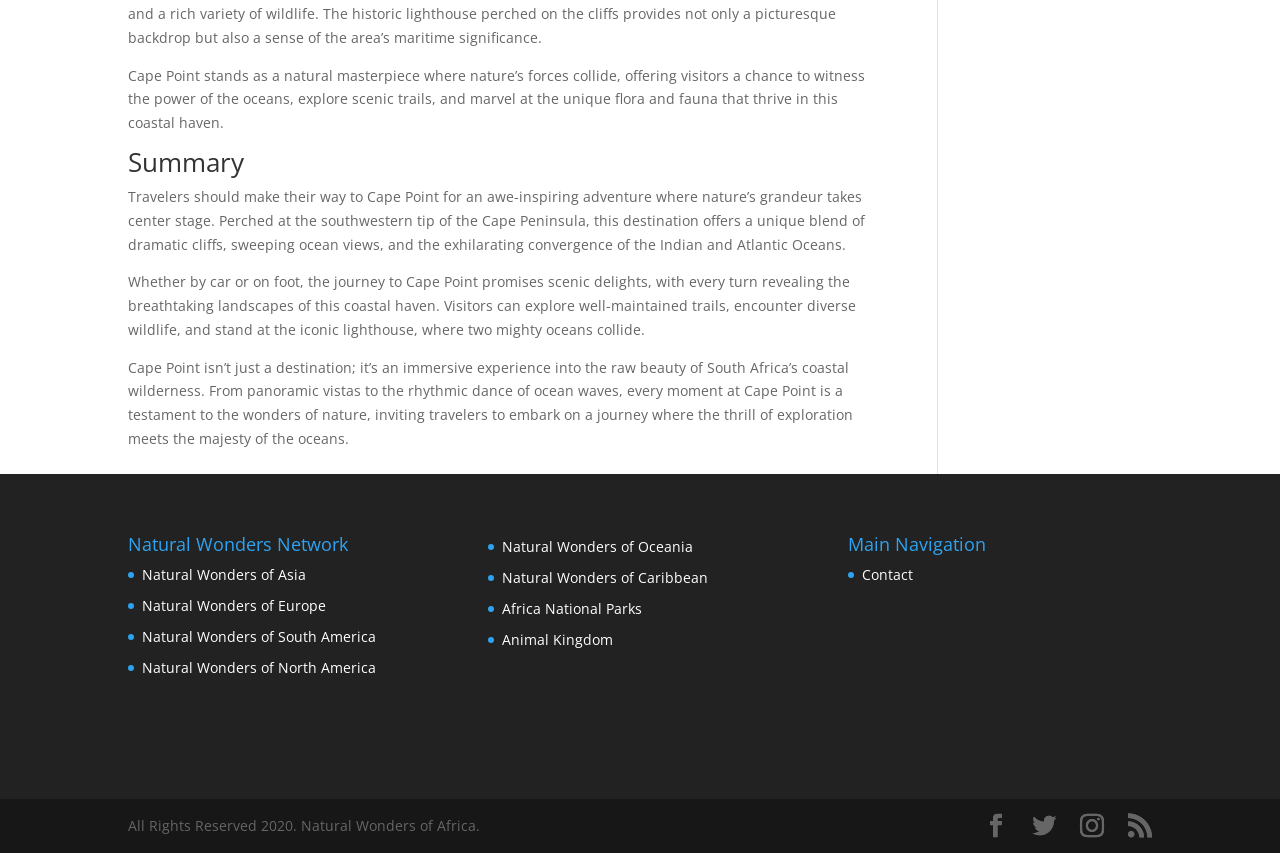Could you specify the bounding box coordinates for the clickable section to complete the following instruction: "View Natural Wonders of Europe"?

[0.111, 0.699, 0.255, 0.721]